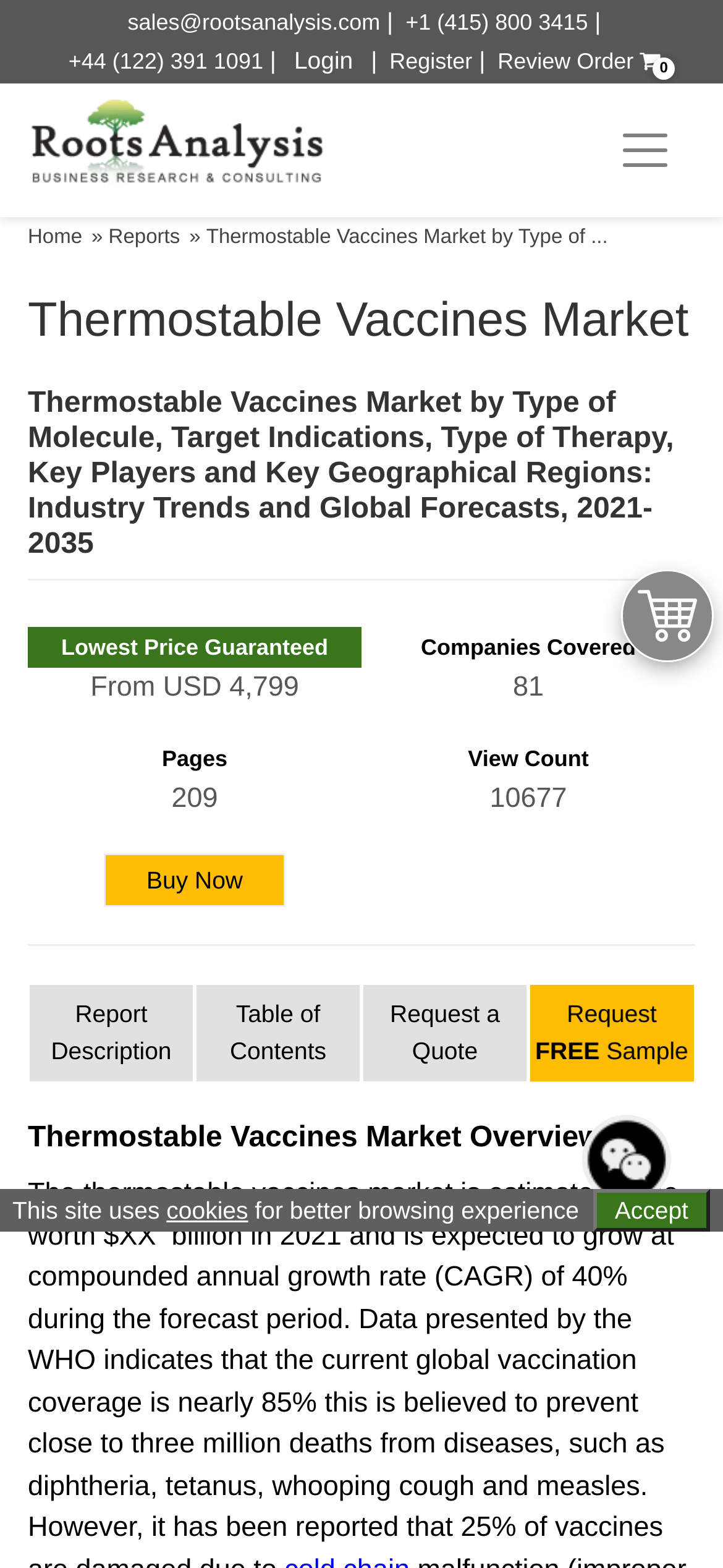What is the purpose of the 'Buy Now' button?
Based on the image, answer the question with as much detail as possible.

The 'Buy Now' button is likely intended for users to purchase the report, as it is placed in the section that displays the report details and pricing information.